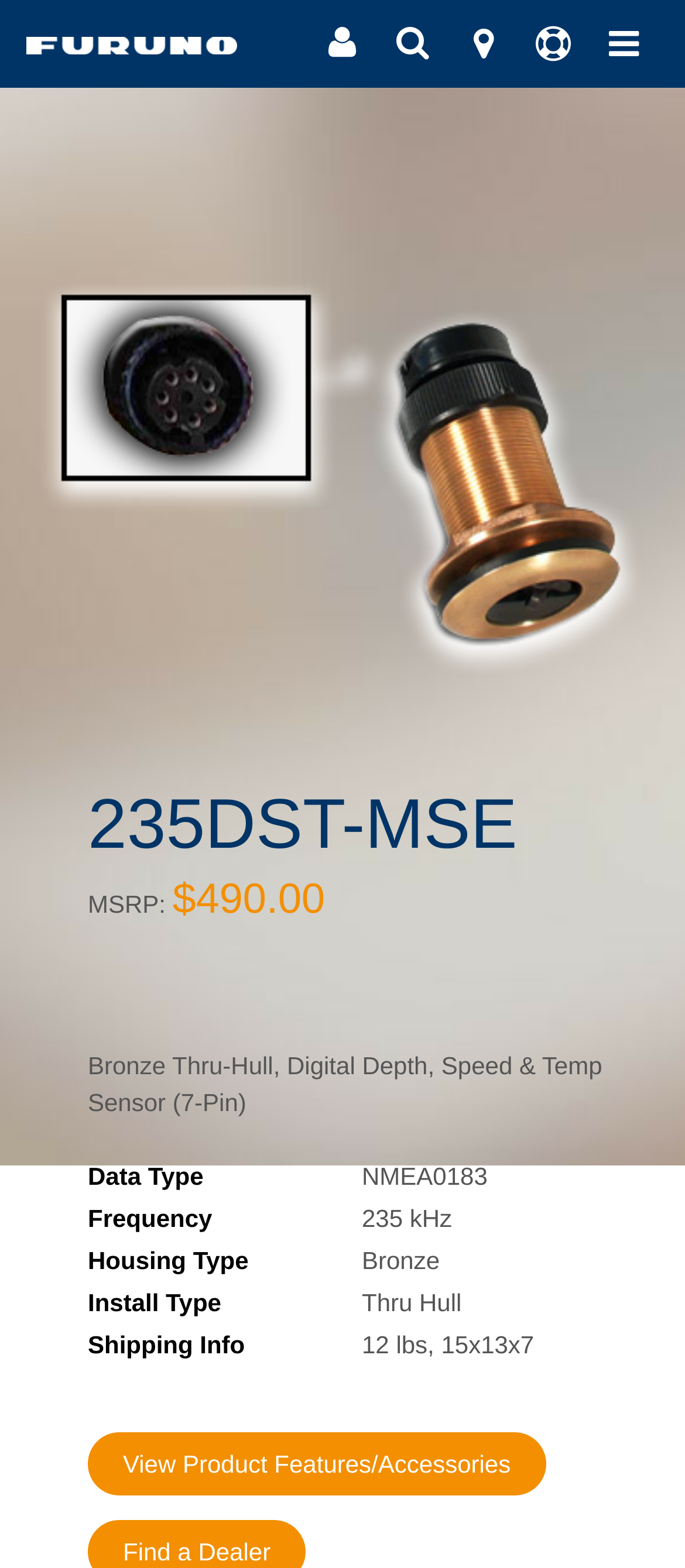What is the price of the product?
Answer with a single word or phrase, using the screenshot for reference.

$490.00